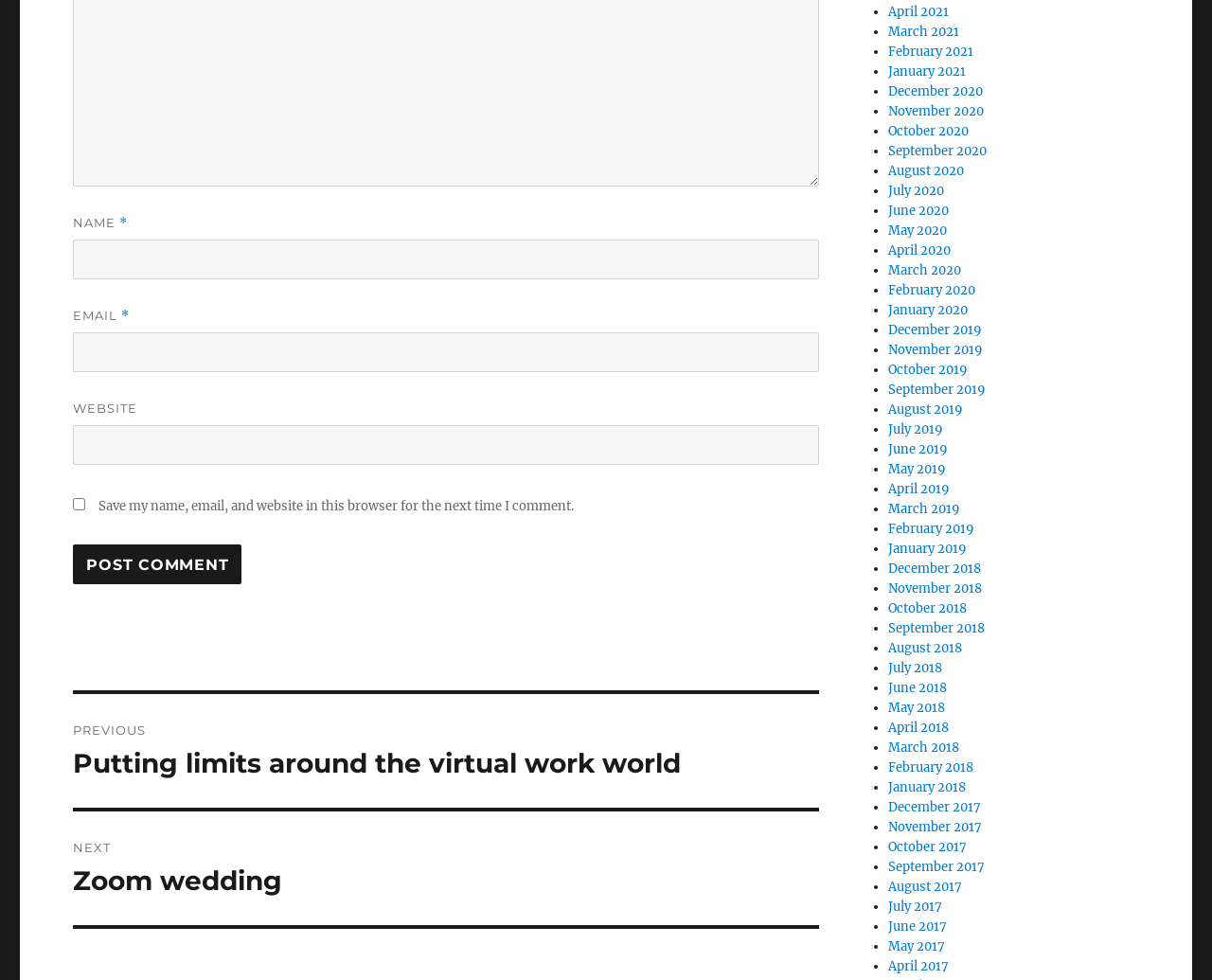Please examine the image and provide a detailed answer to the question: What is the function of the 'Post Comment' button?

The 'Post Comment' button is likely used to submit a comment to the webpage. Its presence and label suggest that it is the final step in the commenting process.